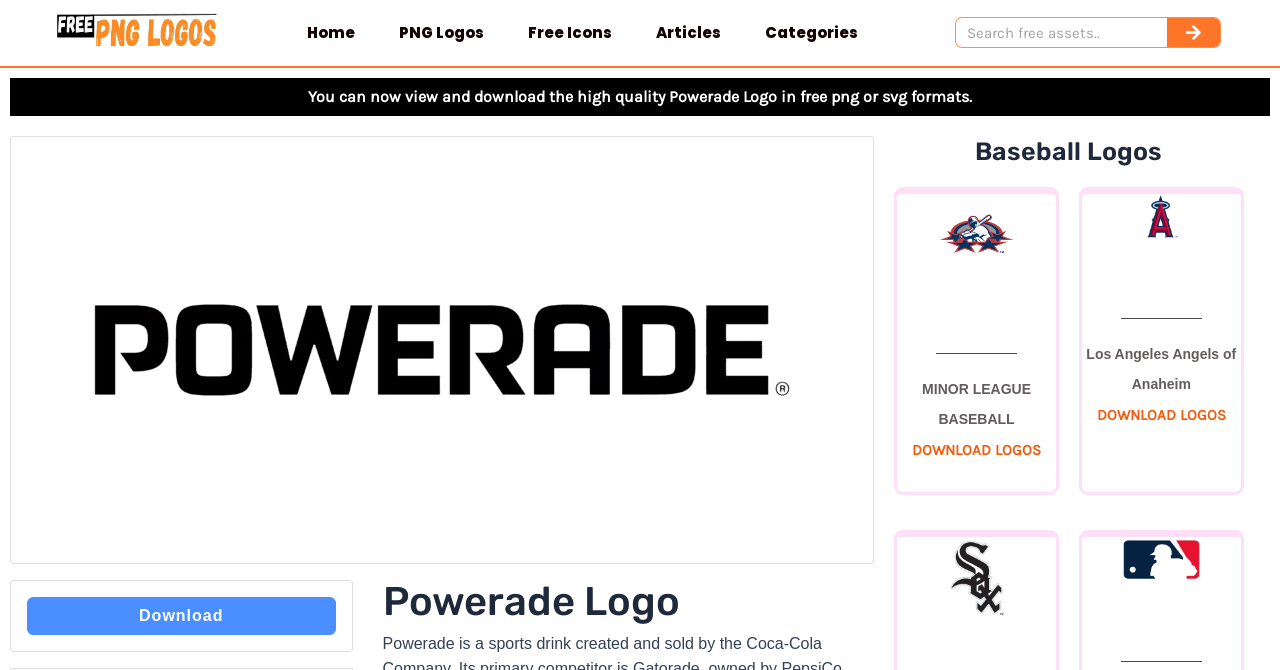Find the bounding box coordinates of the element to click in order to complete this instruction: "Download the Powerade Logo". The bounding box coordinates must be four float numbers between 0 and 1, denoted as [left, top, right, bottom].

[0.021, 0.89, 0.262, 0.947]